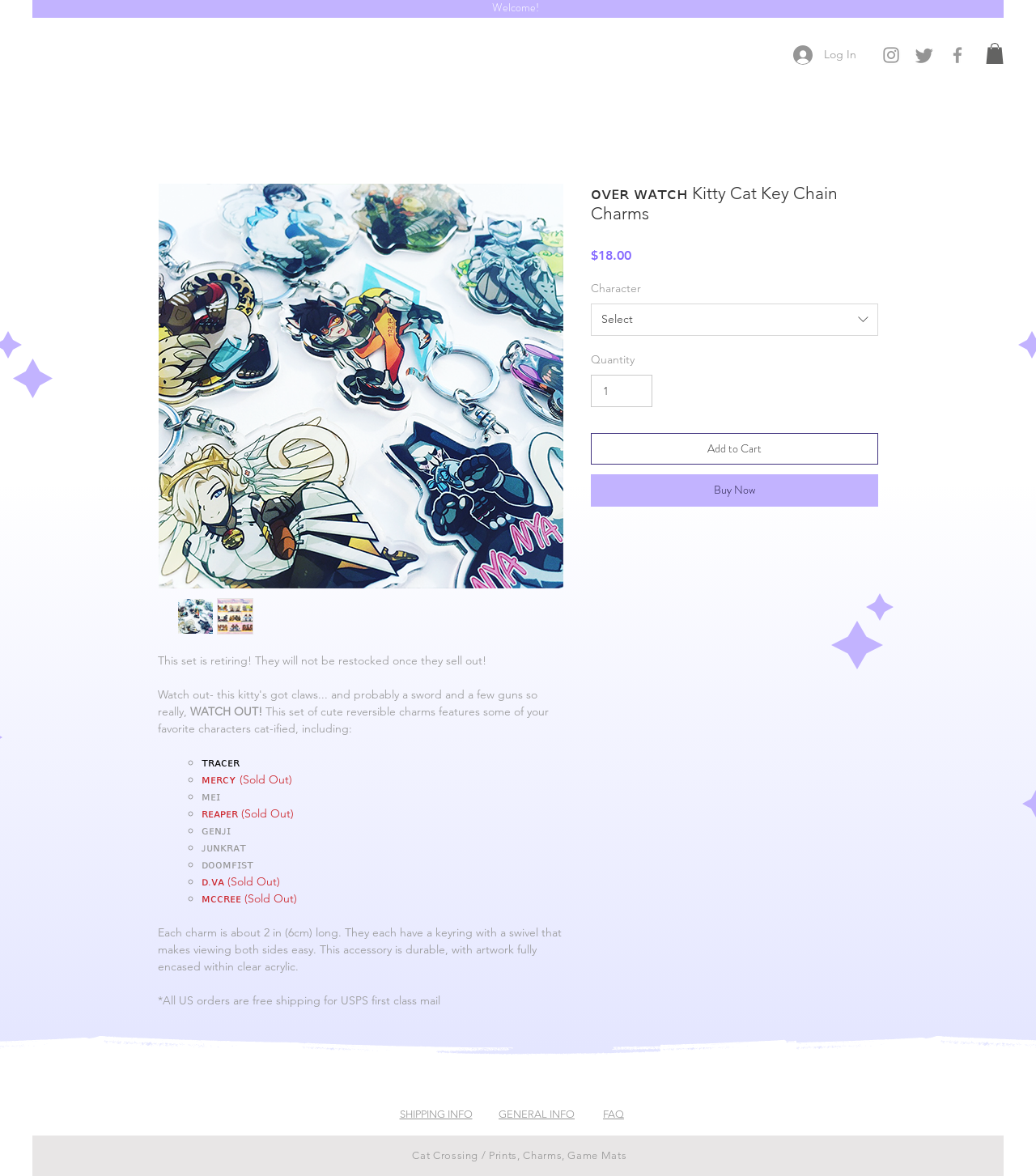Determine the bounding box coordinates for the HTML element described here: "GENERAL INFO".

[0.506, 0.036, 0.628, 0.058]